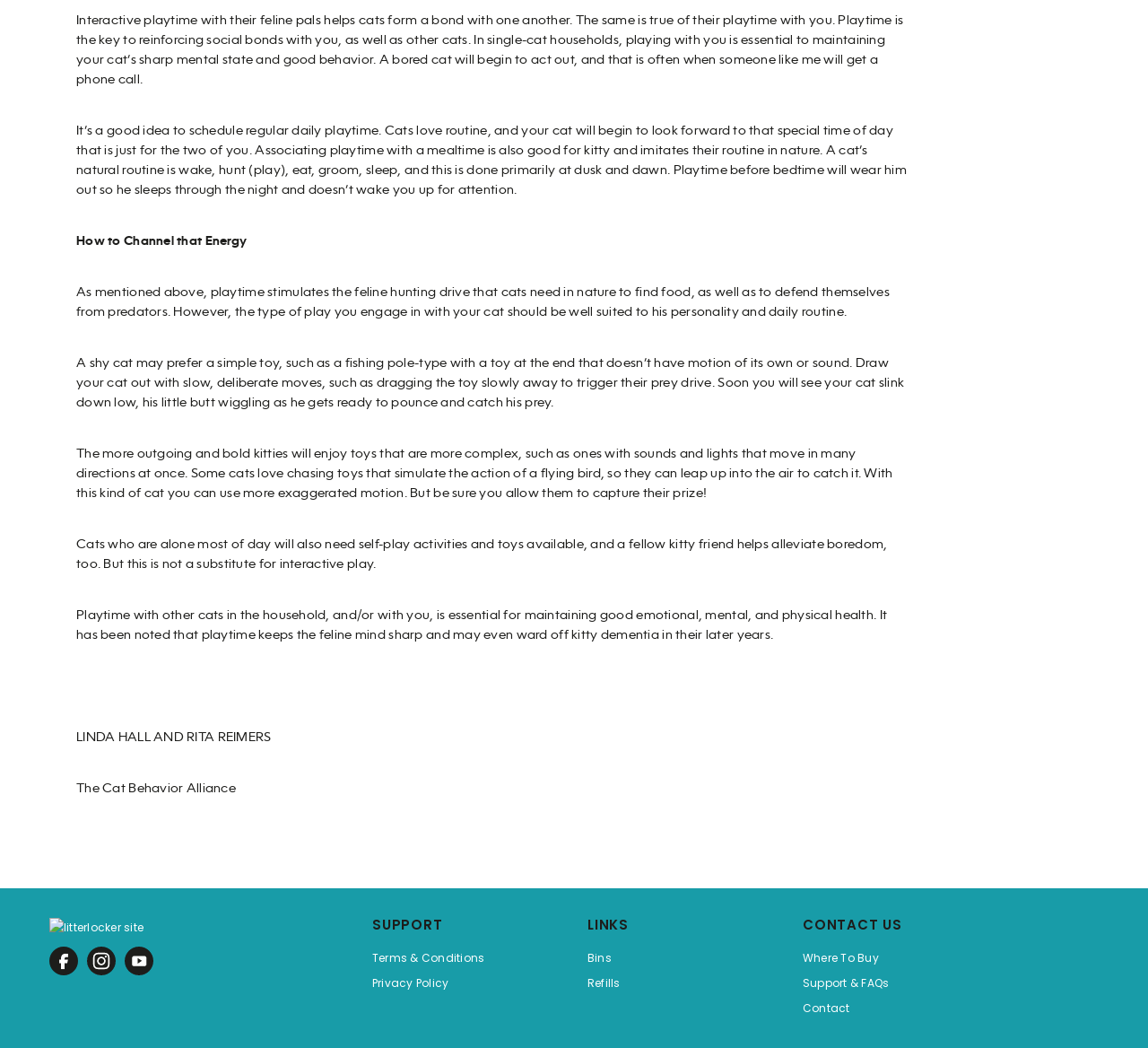What type of play is suitable for shy cats?
Use the information from the screenshot to give a comprehensive response to the question.

According to the webpage, shy cats prefer simple toys that don't have motion or sound, and require slow and deliberate moves to trigger their prey drive. This helps to draw them out and encourage them to play.